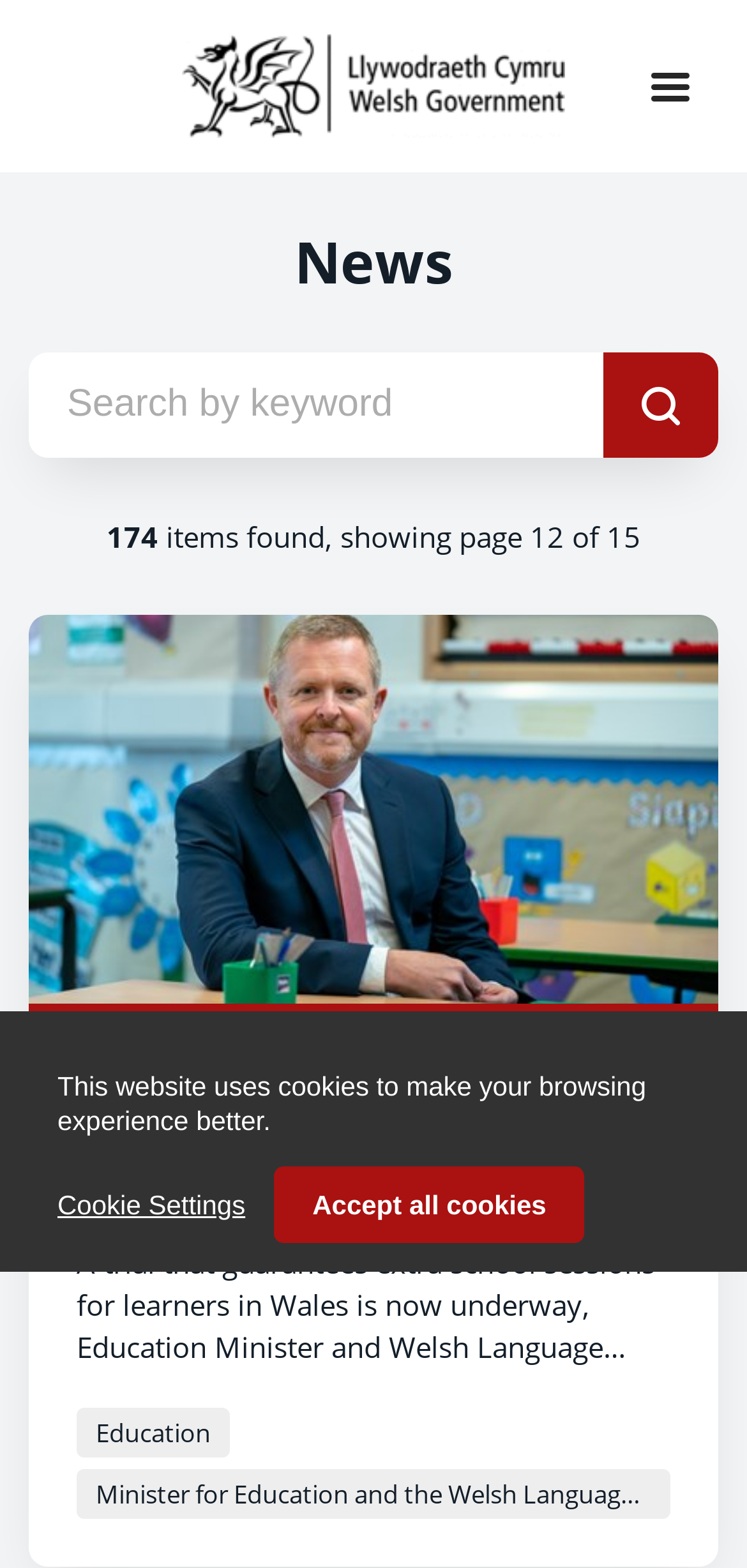Write a detailed summary of the webpage, including text, images, and layout.

The webpage is from the Welsh Government, featuring news articles. At the top left, there is a link to the Welsh Government, accompanied by an image with the same name. Next to it, on the top right, is a navigation menu button. Below the navigation menu, there is a heading that reads "News". 

On the same level as the "News" heading, there is a search bar with a textbox and a submit button. Below the search bar, there are two static text elements, one displaying the number "174" and the other showing the text "items found, showing page 12 of 15". 

To the right of these text elements, there is an image of Jeremy Miles, the Minister for Education and Welsh Language. Below the image, there is a time element, followed by a heading that reads "Trial begins on school day reforms in Wales". This heading is a link to a news article. 

Below the heading, there is a static text element summarizing the news article, which is about a trial that guarantees extra school sessions for learners in Wales. There are also two links, one to the "Education" category and the other to the Minister for Education and the Welsh Language Jeremy Miles. 

At the bottom of the page, there is a complementary section with a static text element informing users that the website uses cookies to improve their browsing experience. There is also a link to "Cookie Settings" and a button to "Accept all cookies".